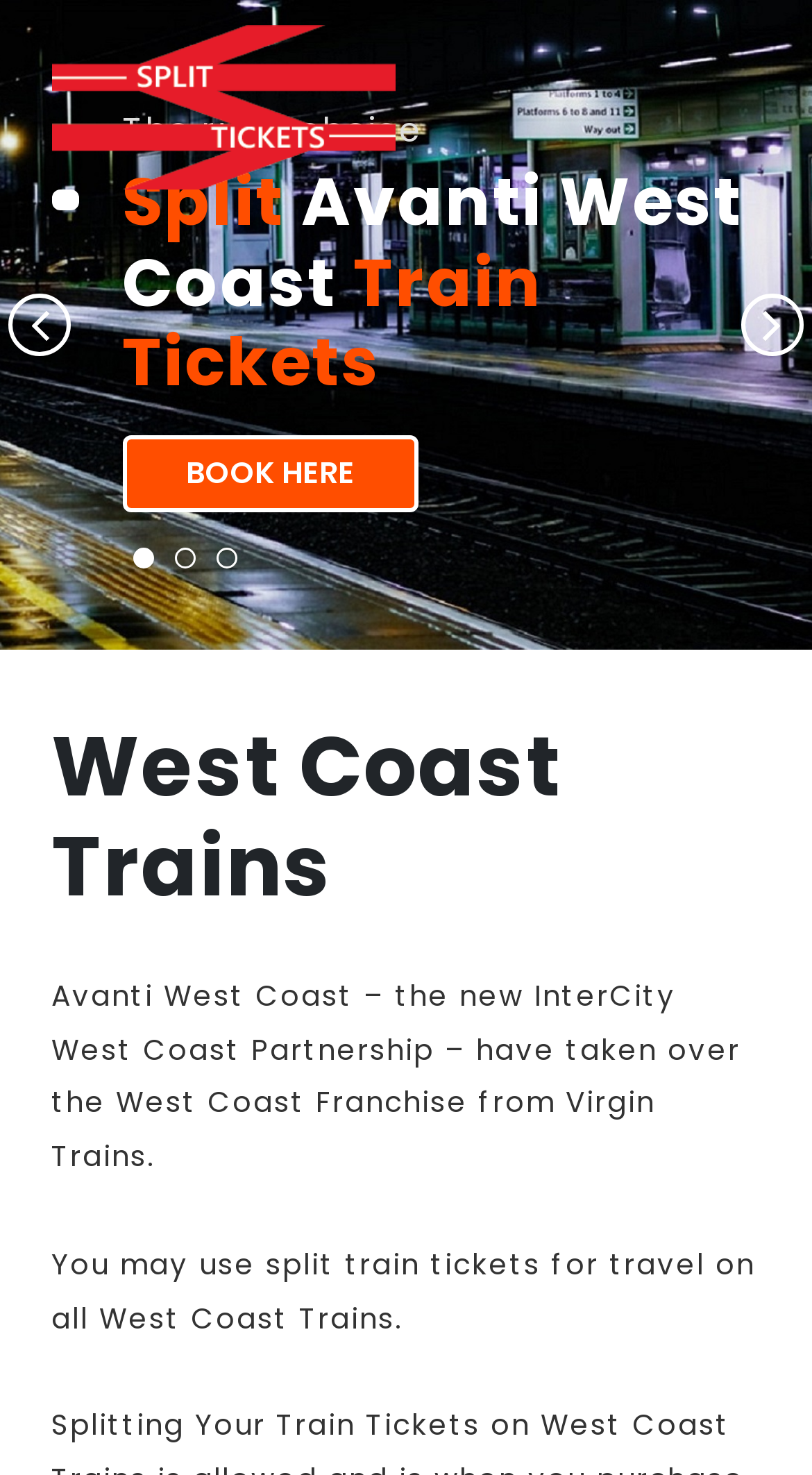Provide a one-word or brief phrase answer to the question:
What is the text on the top-left of the webpage?

The right choice